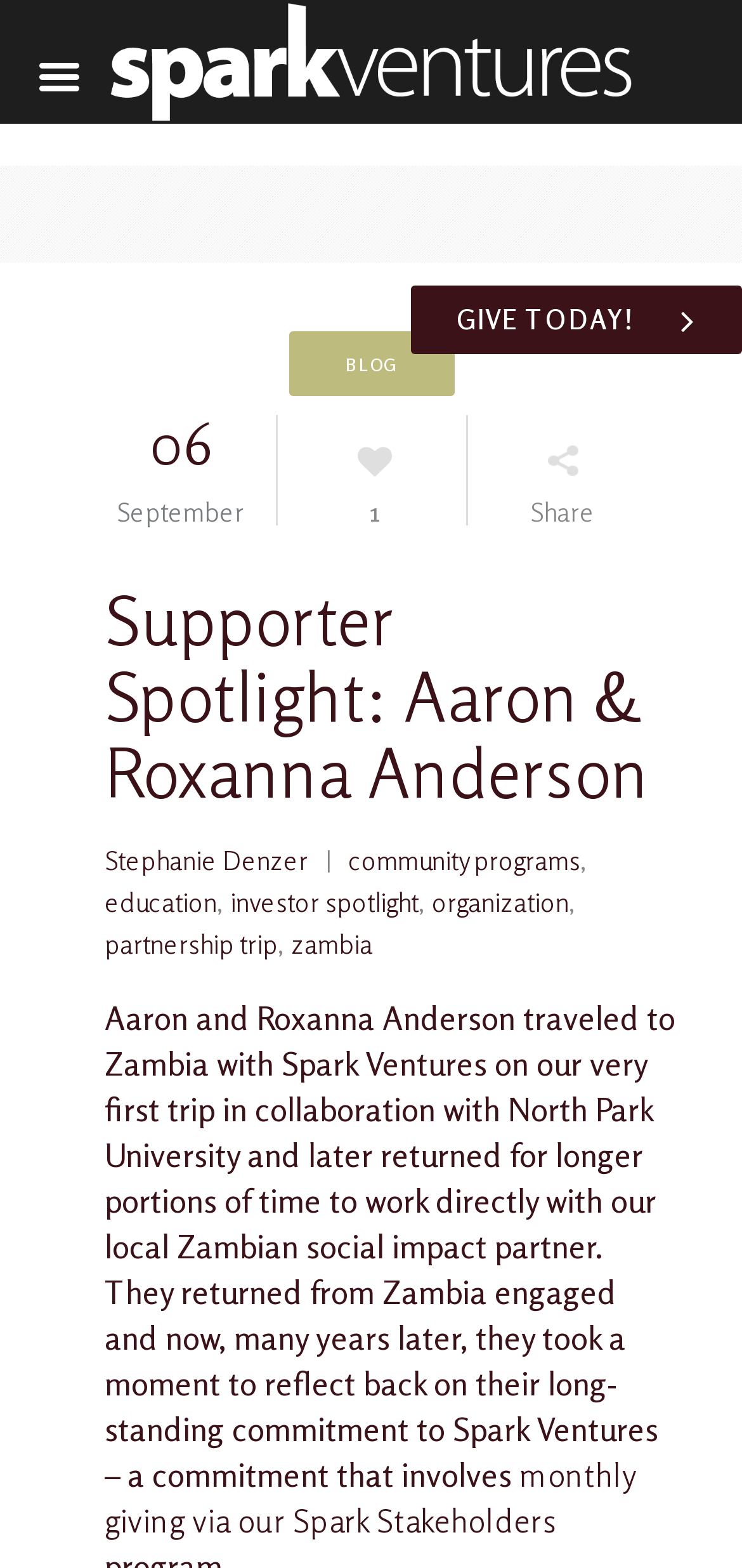How many links are there in the webpage? Analyze the screenshot and reply with just one word or a short phrase.

9